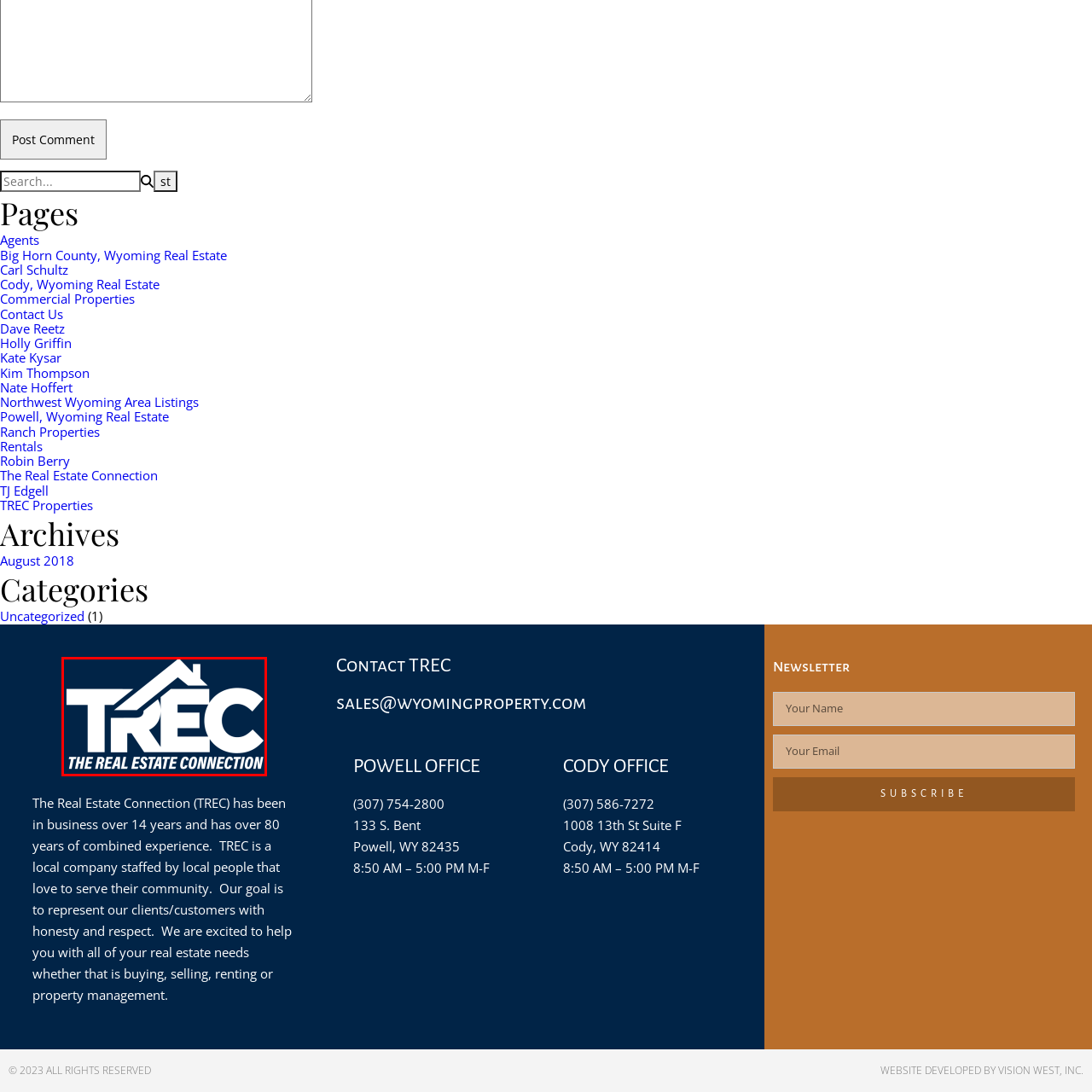Notice the image within the red frame, What is the phrase written beneath 'TREC'?
 Your response should be a single word or phrase.

THE REAL ESTATE CONNECTION